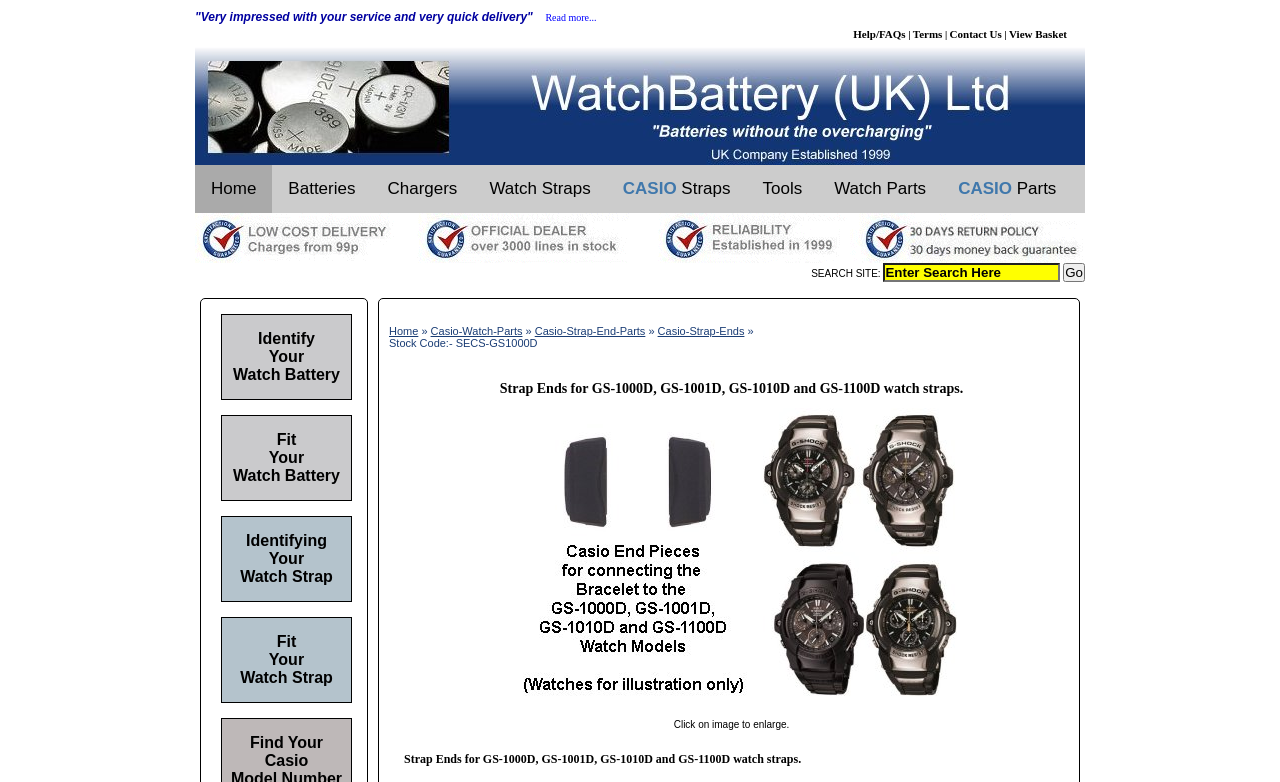Determine the bounding box coordinates of the clickable region to carry out the instruction: "Read customer review".

[0.152, 0.014, 0.466, 0.029]